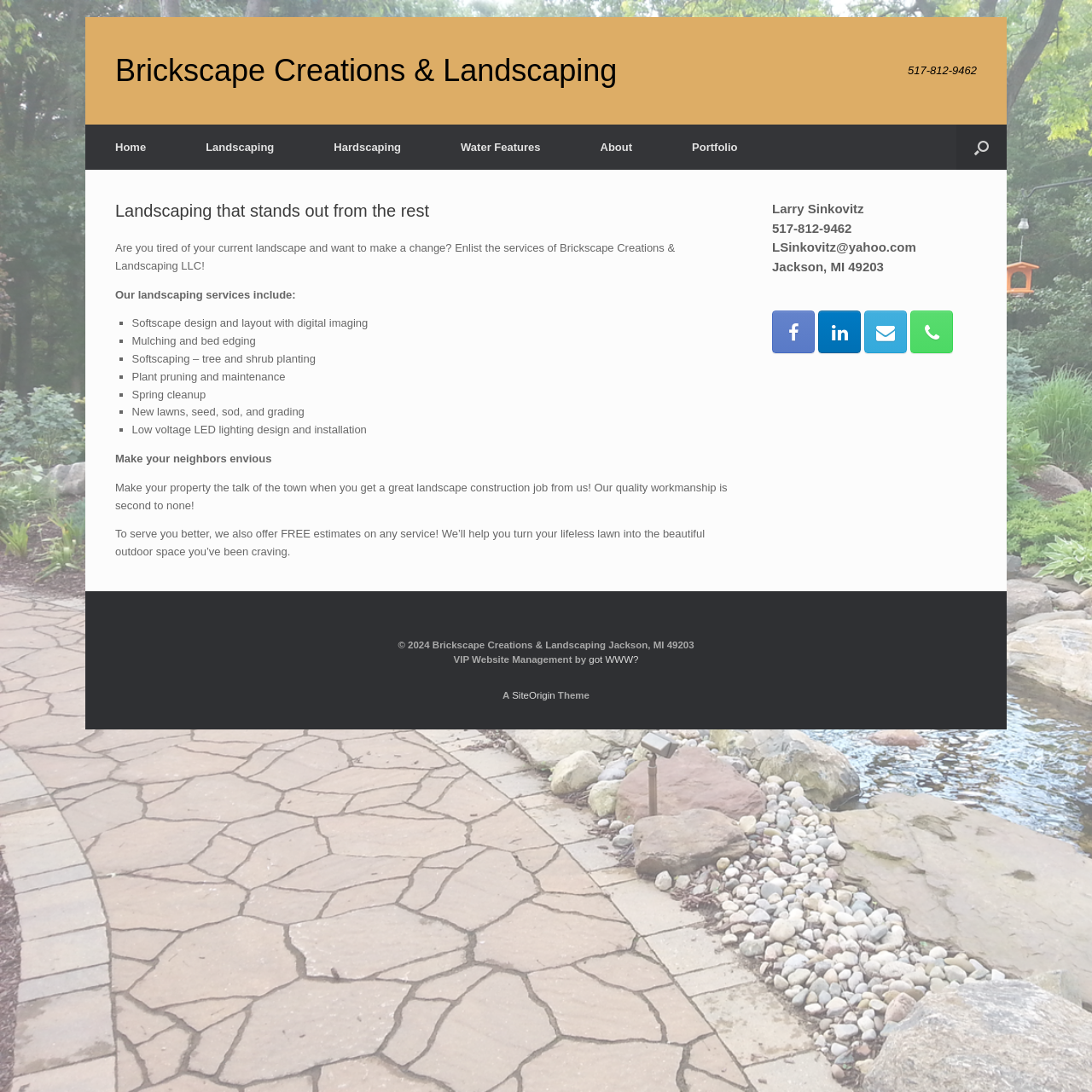Find the bounding box coordinates for the element that must be clicked to complete the instruction: "Call the phone number". The coordinates should be four float numbers between 0 and 1, indicated as [left, top, right, bottom].

[0.831, 0.059, 0.895, 0.07]